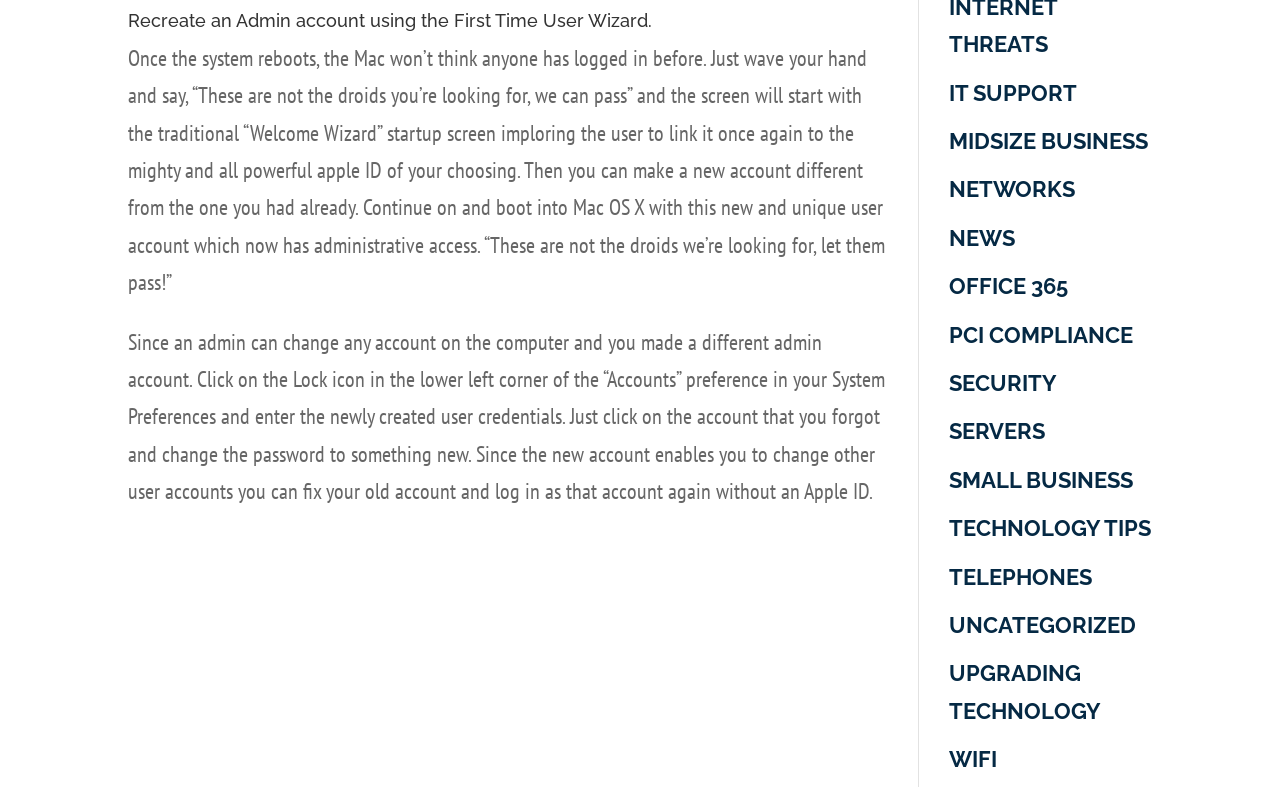Where is the Lock icon located?
Analyze the image and provide a thorough answer to the question.

The Lock icon is located in the lower left corner of the 'Accounts' preference in System Preferences, as stated in the text 'Click on the Lock icon in the lower left corner of the “Accounts” preference in your System Preferences and enter the newly created user credentials.' This is where users need to click to enter their credentials.